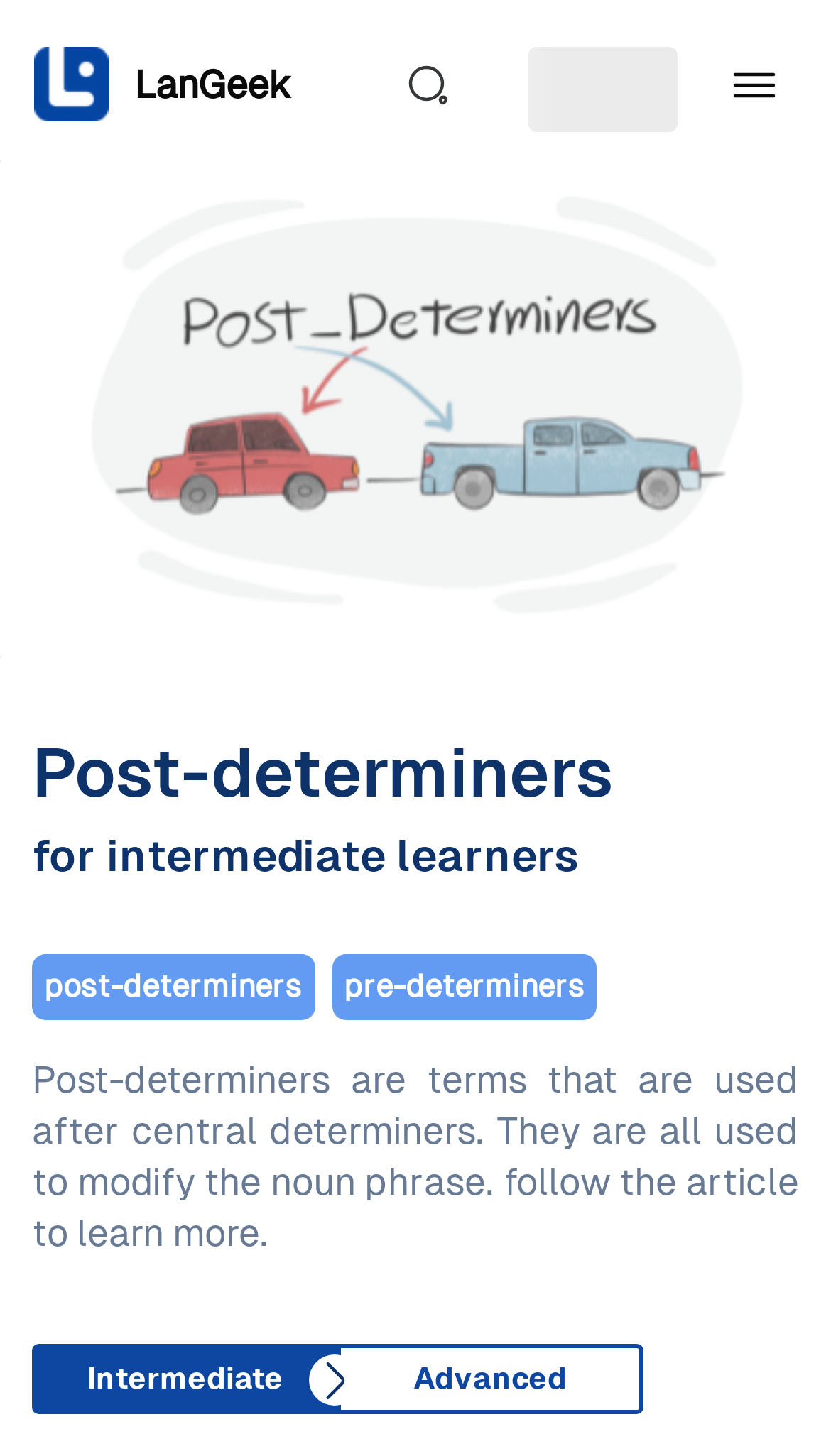What is the topic of the article?
Answer the question with a single word or phrase by looking at the picture.

Post-determiners